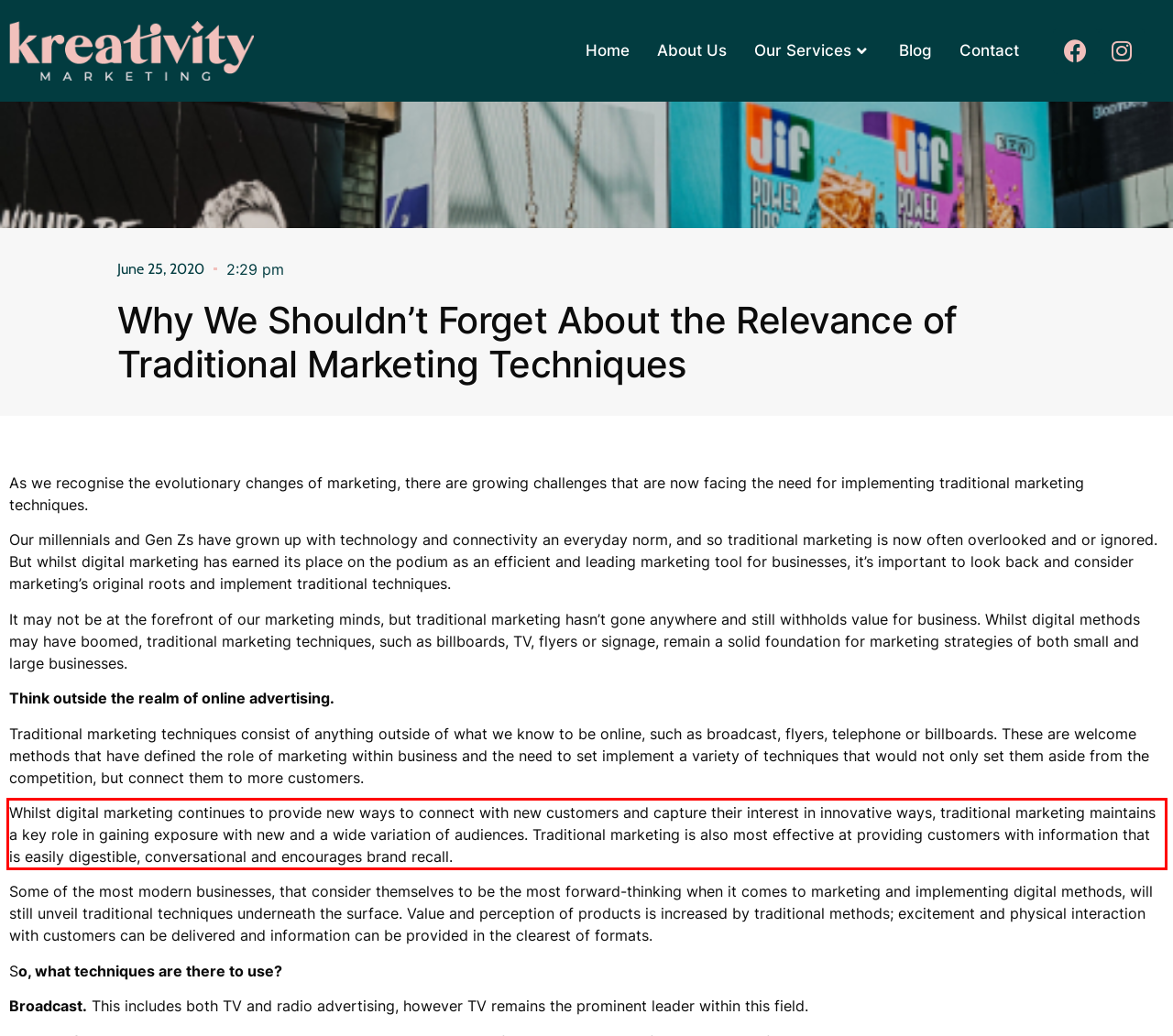Examine the screenshot of the webpage, locate the red bounding box, and generate the text contained within it.

Whilst digital marketing continues to provide new ways to connect with new customers and capture their interest in innovative ways, traditional marketing maintains a key role in gaining exposure with new and a wide variation of audiences. Traditional marketing is also most effective at providing customers with information that is easily digestible, conversational and encourages brand recall.